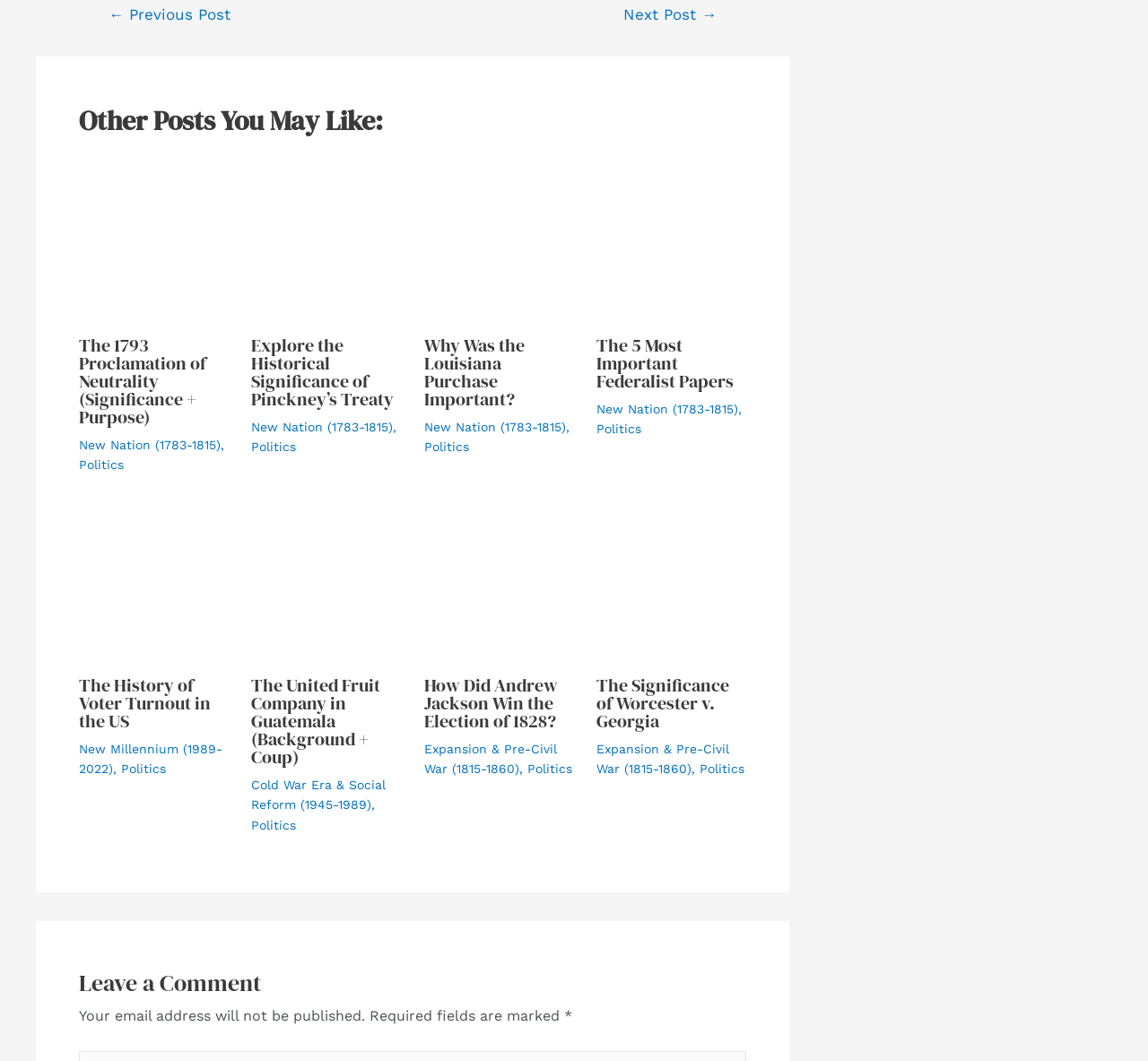What is the call-to-action of the button?
Using the screenshot, give a one-word or short phrase answer.

Subscribe